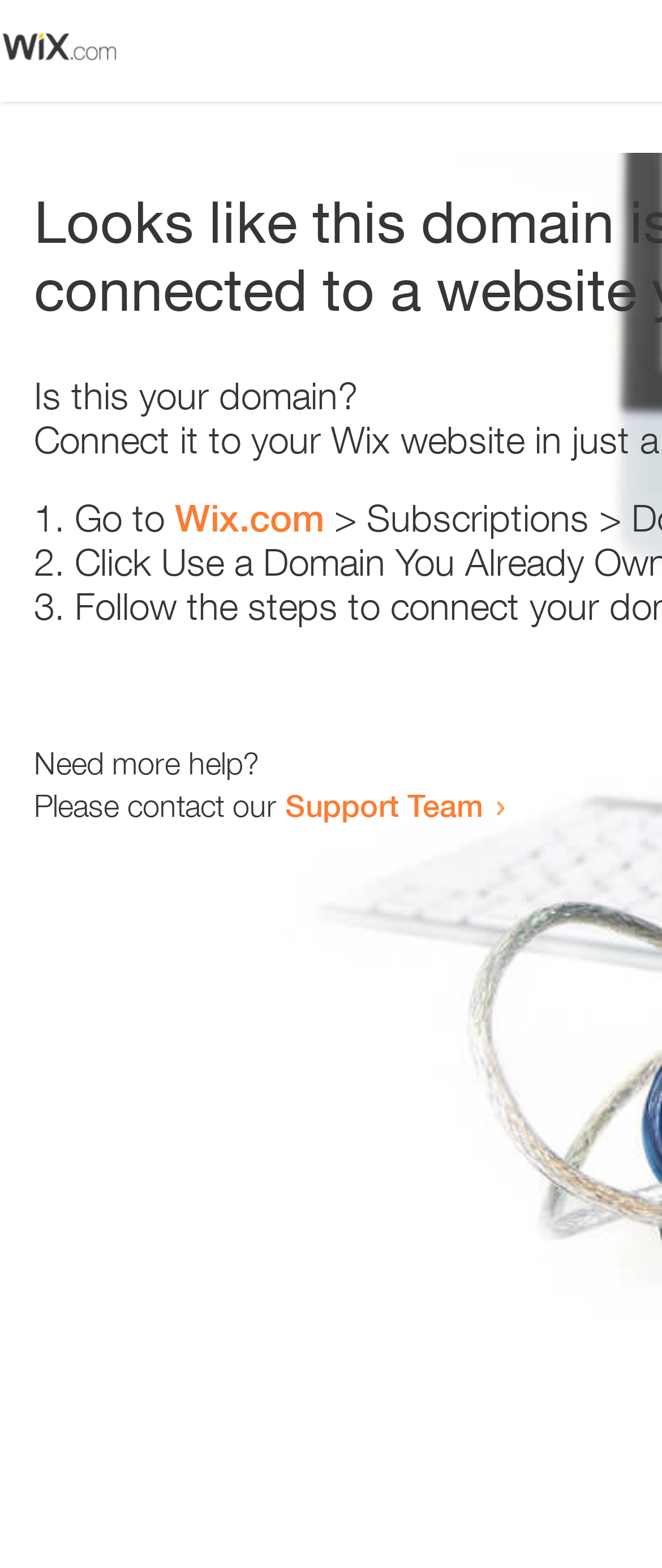Is there an image on the webpage?
Answer the question with just one word or phrase using the image.

Yes